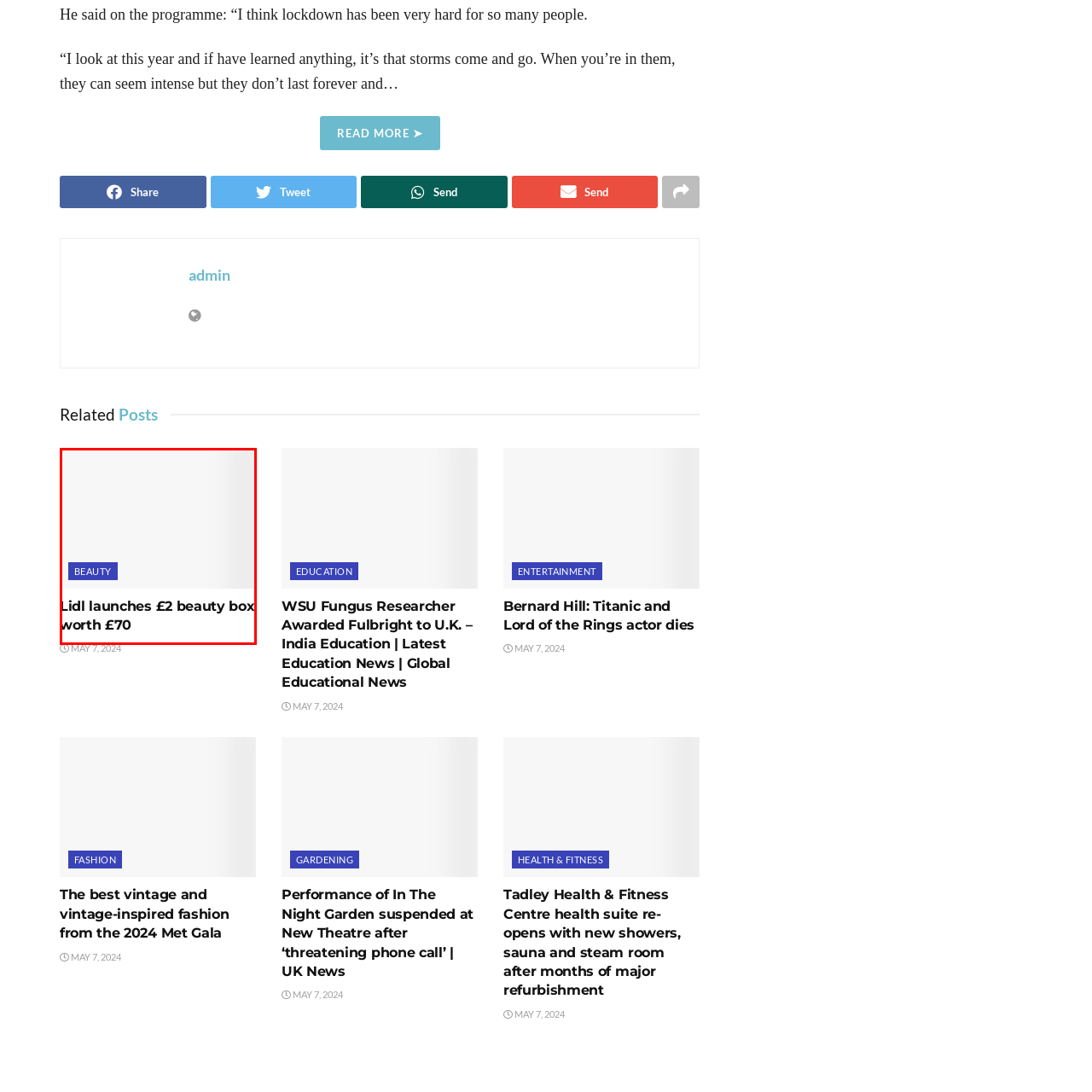Please scrutinize the image marked by the red boundary and answer the question that follows with a detailed explanation, using the image as evidence: 
What category does the brand focus on?

The bold heading in the promotional graphic clearly indicates that the brand's focus is on the 'BEAUTY' category, which includes cosmetics and personal care products.